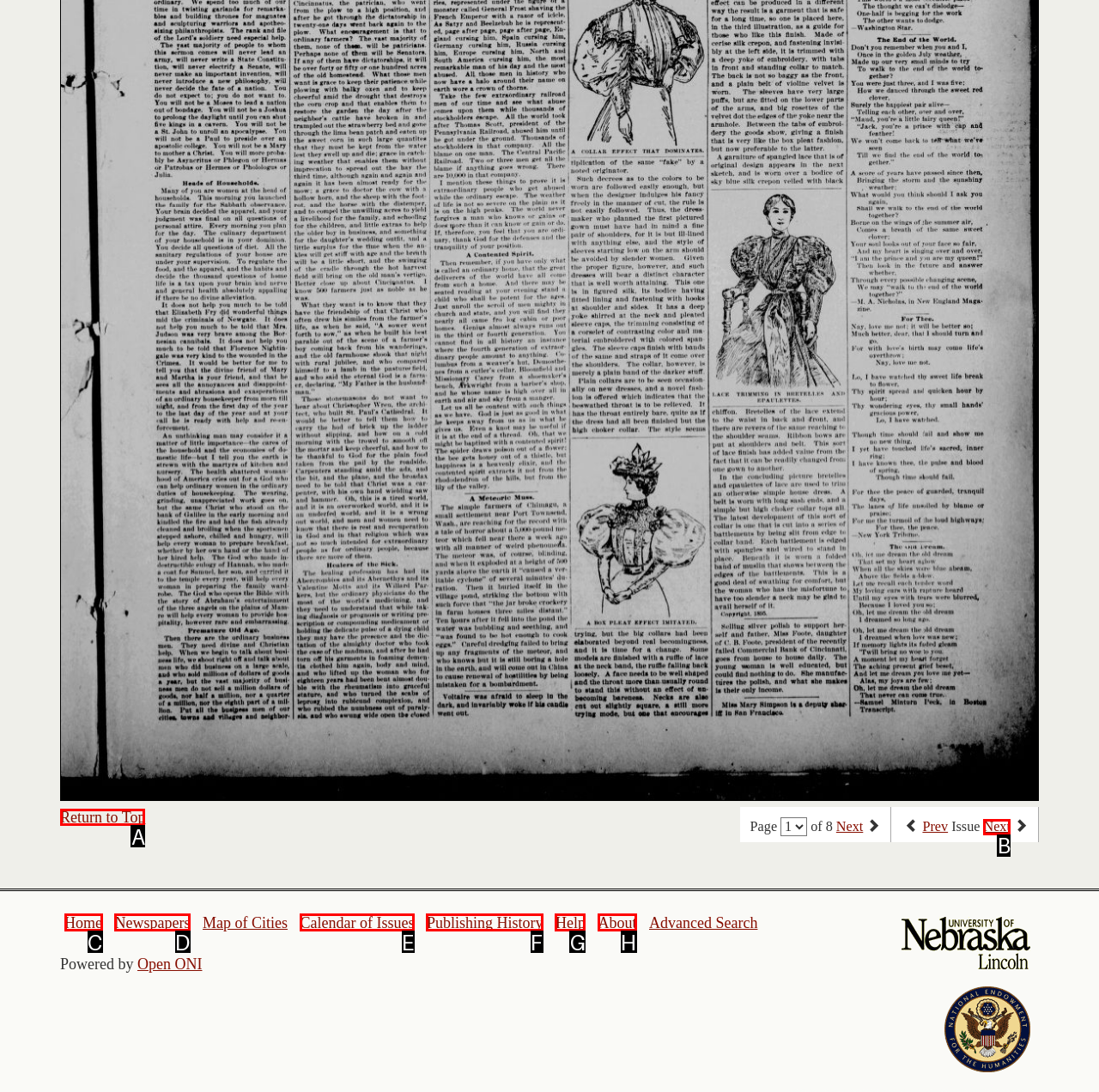Identify which HTML element to click to fulfill the following task: return to top. Provide your response using the letter of the correct choice.

A